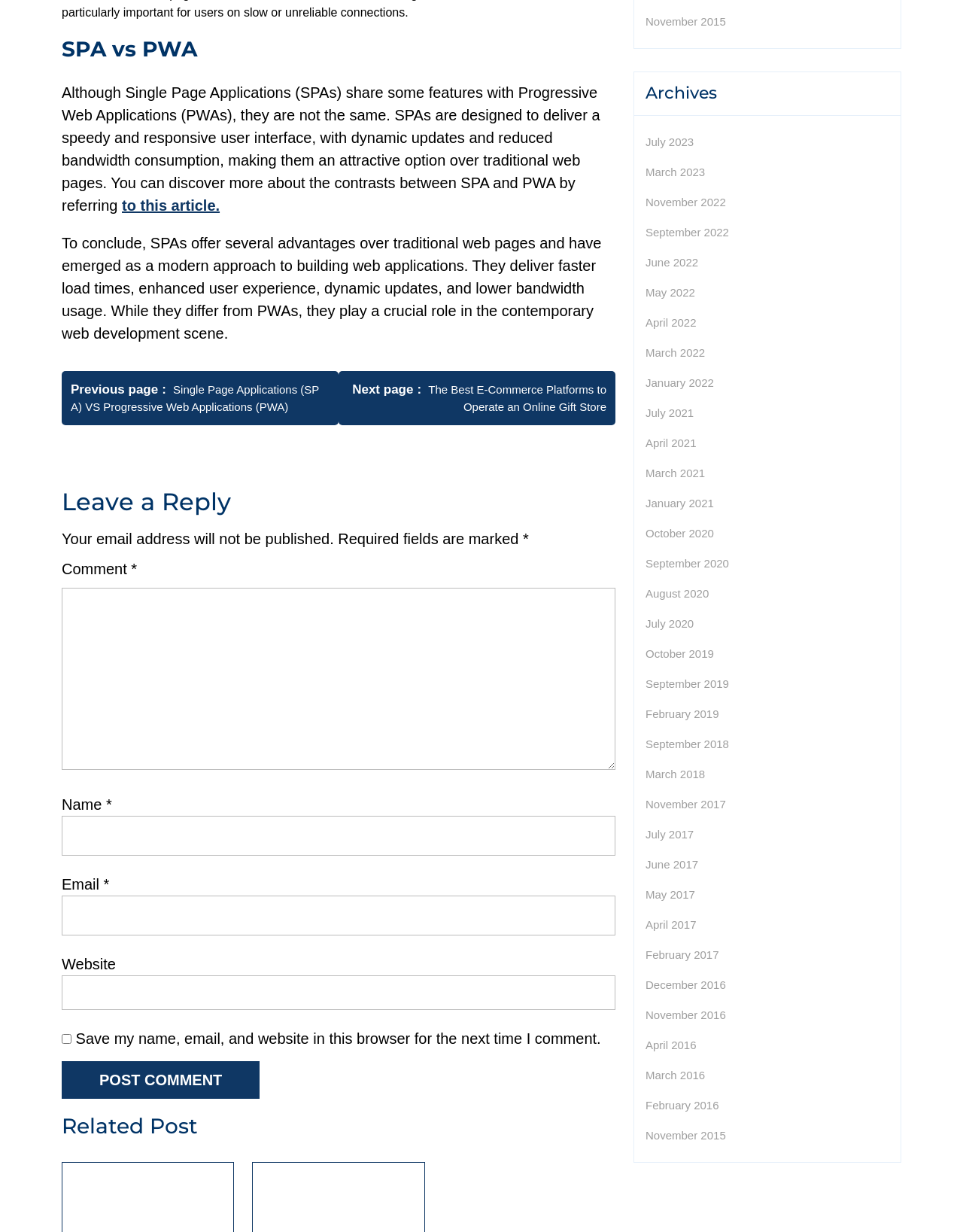Please determine the bounding box coordinates of the element's region to click in order to carry out the following instruction: "Search for something". The coordinates should be four float numbers between 0 and 1, i.e., [left, top, right, bottom].

None